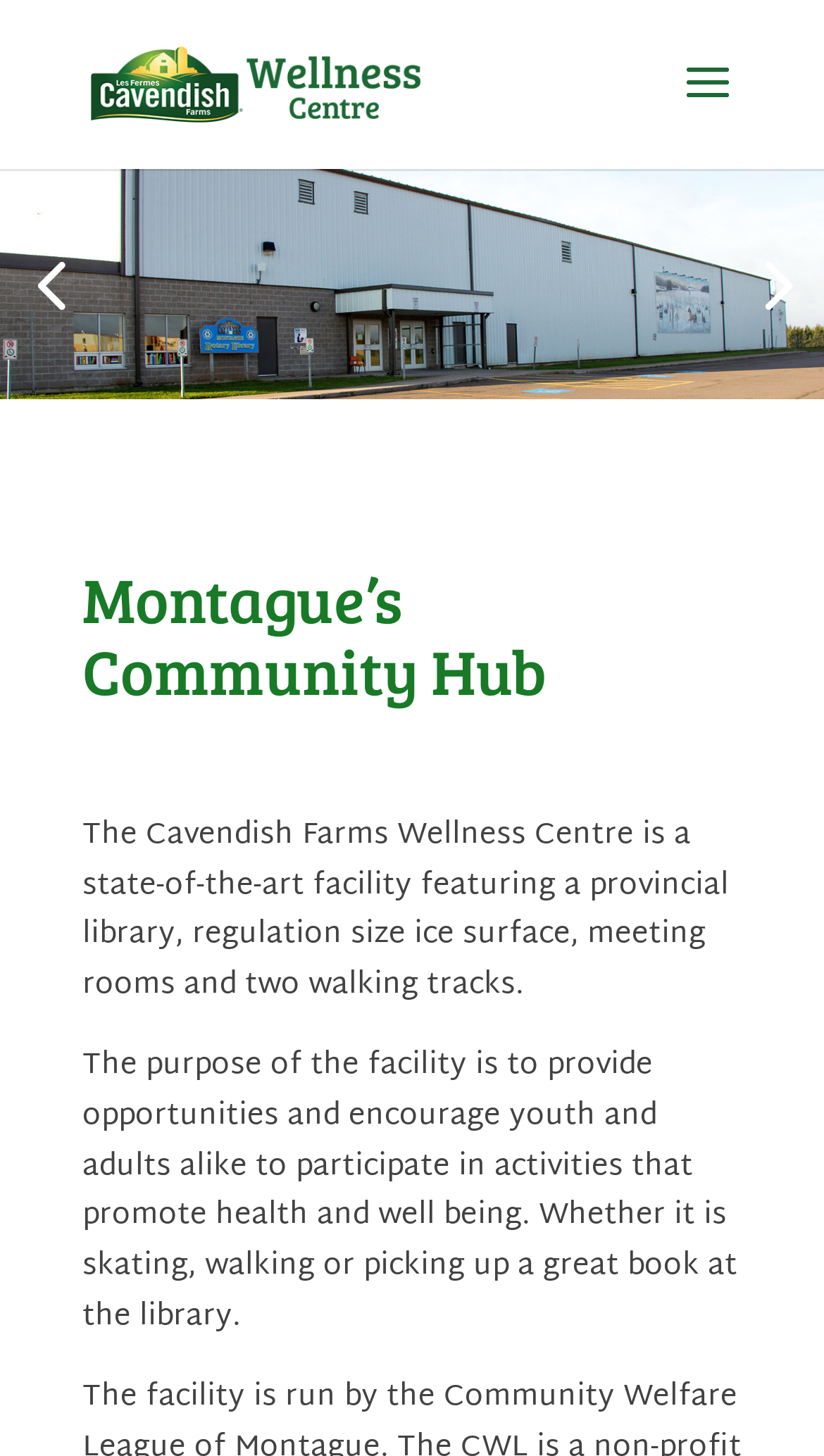Where is the Cavendish Farms Wellness Centre located?
Using the image, give a concise answer in the form of a single word or short phrase.

Montague, PEI